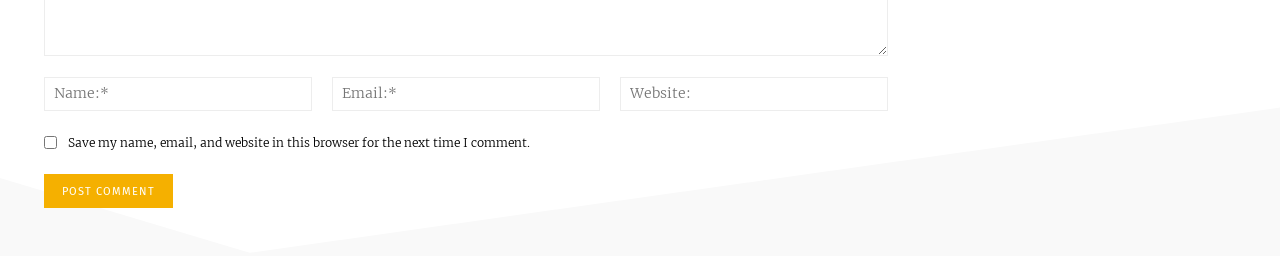Describe all the important aspects and details of the image.

The image features a comment submission form, commonly found at the end of online articles or blog posts. The form includes text input fields labeled "Name," "Email," and "Website," with asterisks indicating that both the name and email fields are required. Below the fields, there is a checkbox that allows users to opt-in to save their information for future comments, enhancing user convenience. The prominent orange button labeled "POST COMMENT" invites the user to submit their input once the required fields are completed. This layout encourages engagement from readers who wish to share their thoughts or feedback on the article they just read.